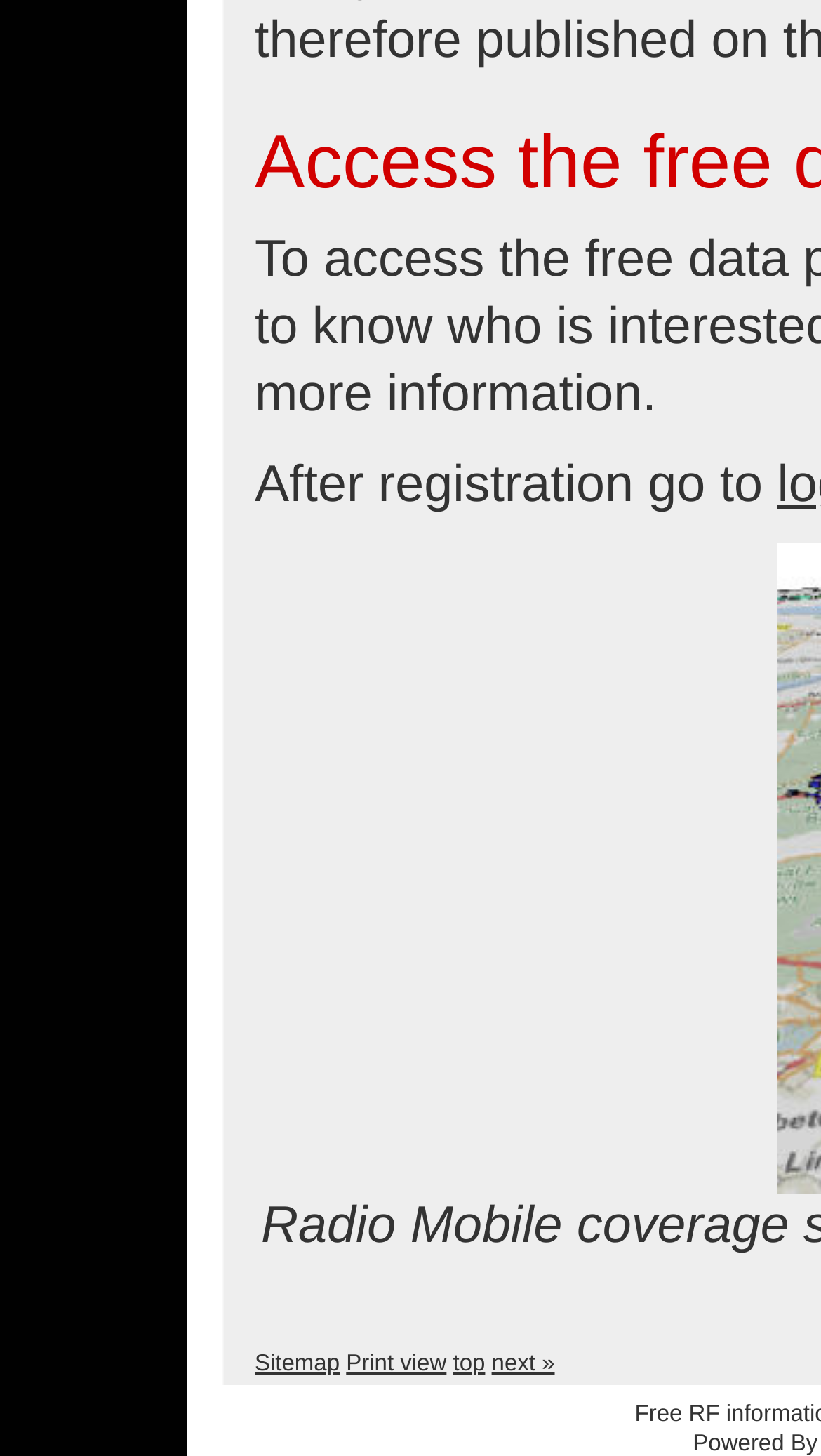Bounding box coordinates are specified in the format (top-left x, top-left y, bottom-right x, bottom-right y). All values are floating point numbers bounded between 0 and 1. Please provide the bounding box coordinate of the region this sentence describes: Print view

[0.422, 0.928, 0.544, 0.945]